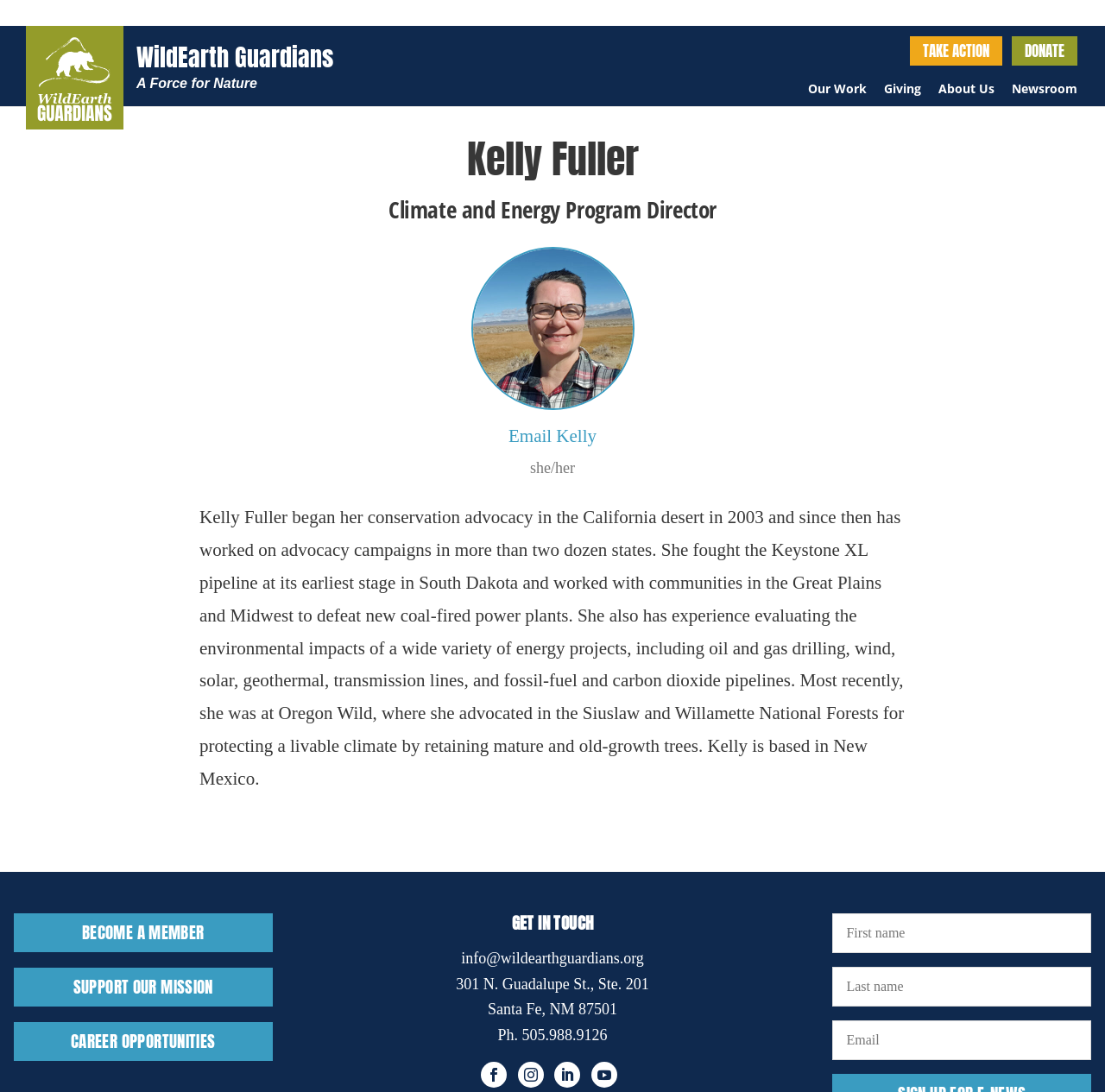How many links are there in the top navigation bar?
Refer to the screenshot and respond with a concise word or phrase.

5